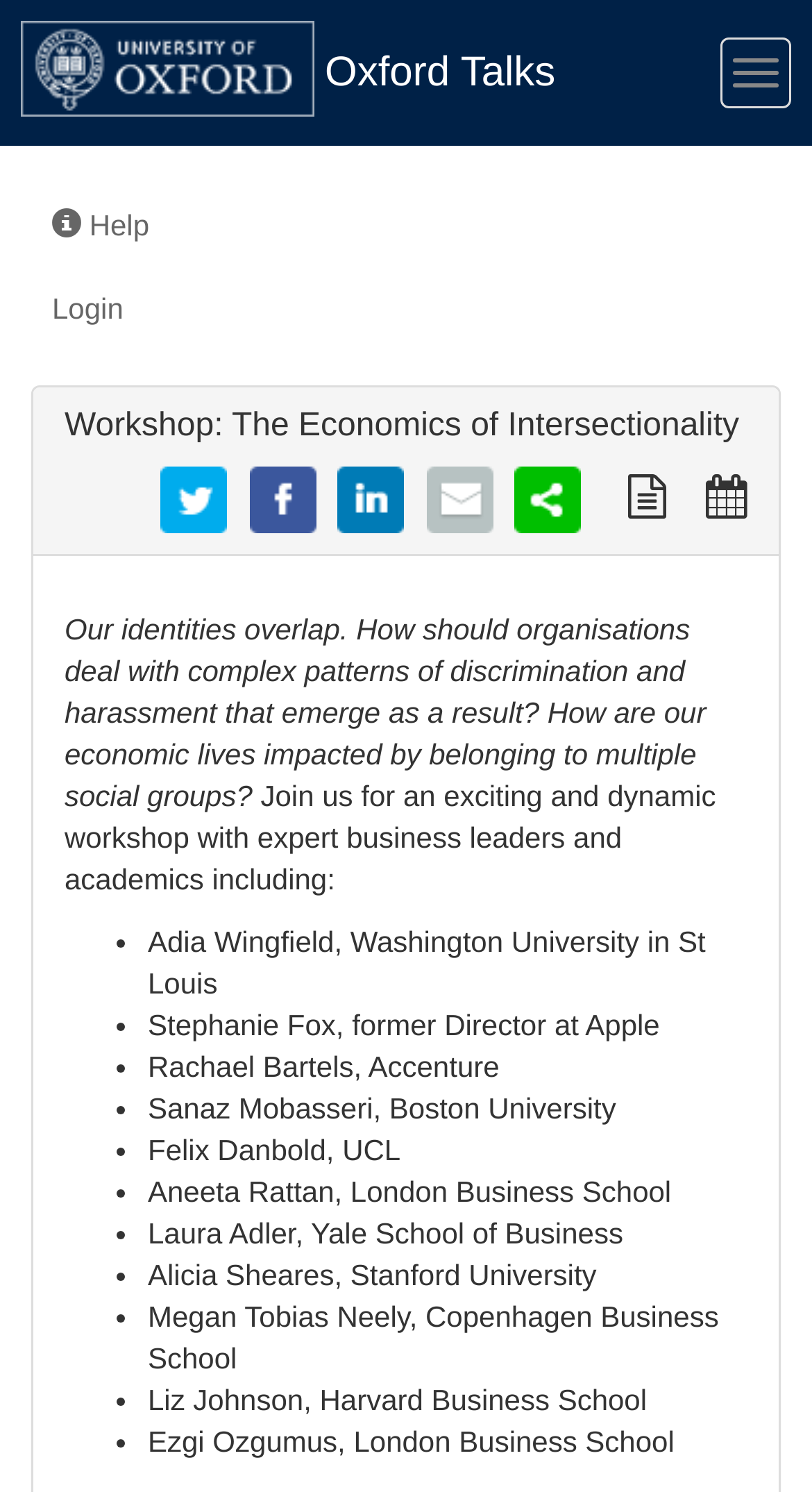Give a detailed account of the webpage's layout and content.

This webpage is about a workshop titled "The Economics of Intersectionality" hosted by Oxford Talks. At the top left corner, there is a logo image and a link to the Oxford Talks website. On the top right corner, there is a button to toggle navigation and a help link. Below the logo, there is a heading that displays the title of the workshop and provides links to view a plain text version of the talk and import it into a calendar.

The main content of the webpage starts with a paragraph that discusses the overlap of identities and how organizations should deal with complex patterns of discrimination and harassment. This is followed by an introduction to the workshop, which is described as an exciting and dynamic event featuring expert business leaders and academics.

Below the introduction, there is a list of speakers participating in the workshop, each marked with a bullet point. The list includes Adia Wingfield from Washington University in St Louis, Stephanie Fox, former Director at Apple, Rachael Bartels from Accenture, Sanaz Mobasseri from Boston University, Felix Danbold from UCL, Aneeta Rattan from London Business School, Laura Adler from Yale School of Business, Alicia Sheares from Stanford University, Megan Tobias Neely from Copenhagen Business School, Liz Johnson from Harvard Business School, and Ezgi Ozgumus from London Business School.